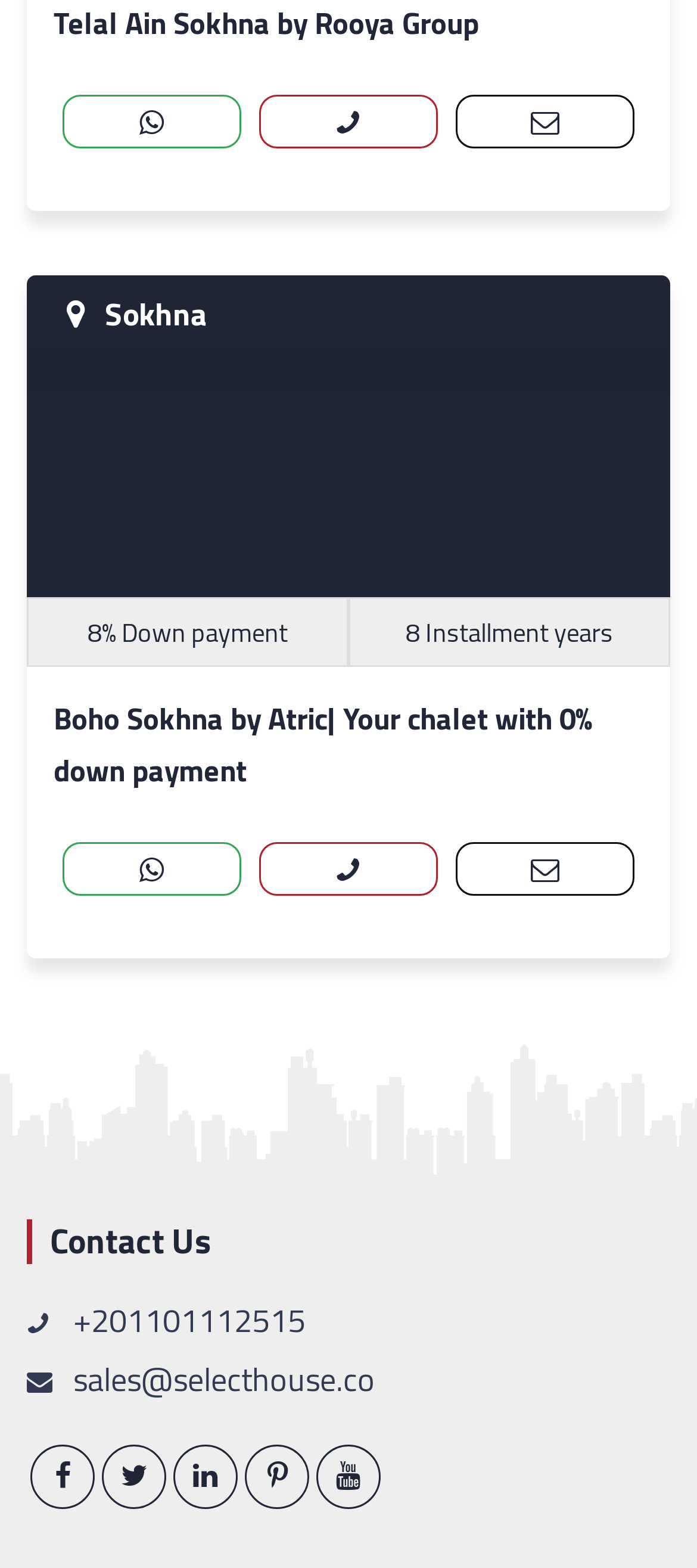What is the name of the chalet?
Please give a detailed and elaborate explanation in response to the question.

The name of the chalet can be found in the link element with the text 'Boho Sokhna by Atric| Your chalet with 0% down payment' which is located at the top of the webpage.